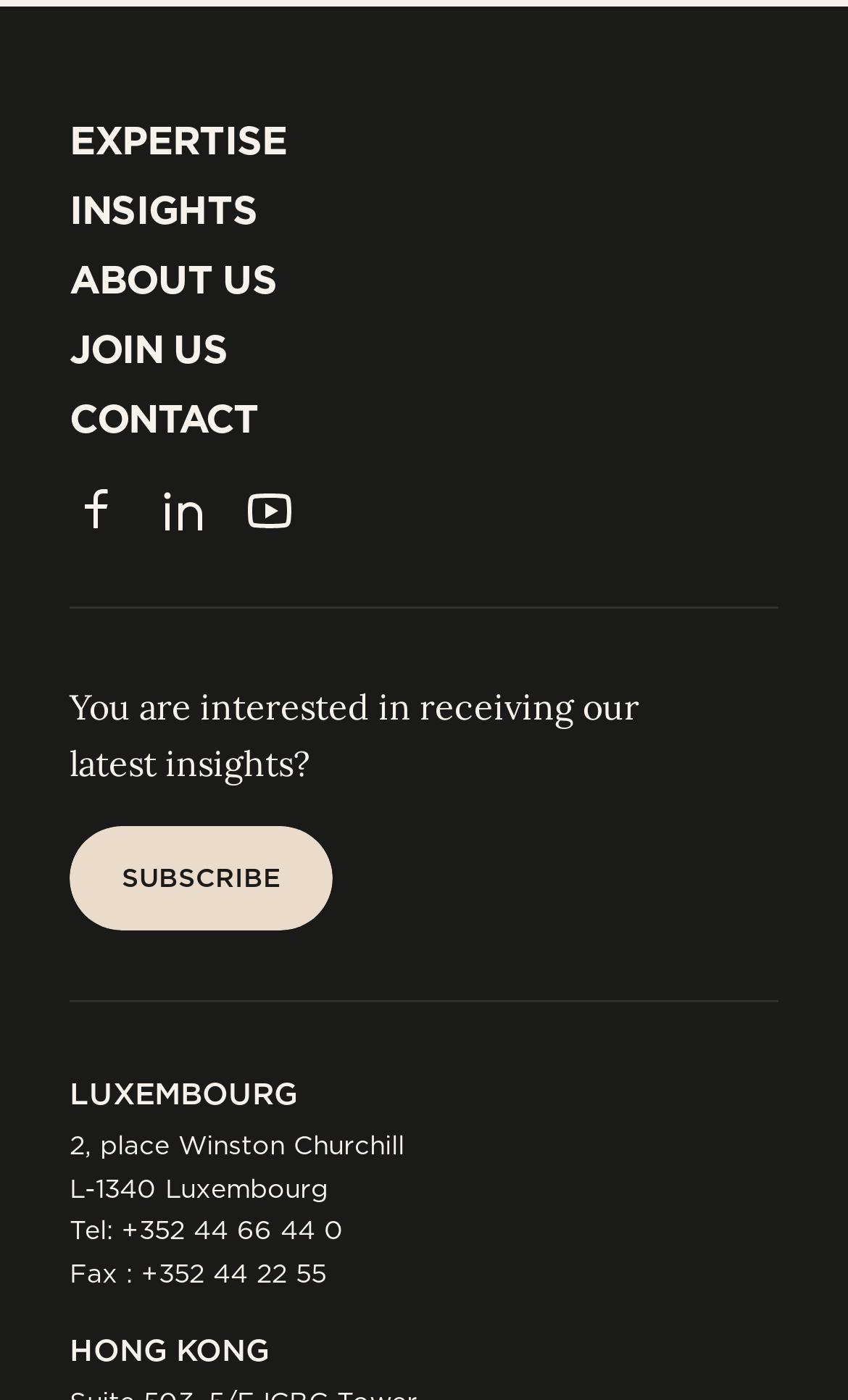Provide the bounding box coordinates for the area that should be clicked to complete the instruction: "Subscribe to latest insights".

[0.082, 0.59, 0.392, 0.665]